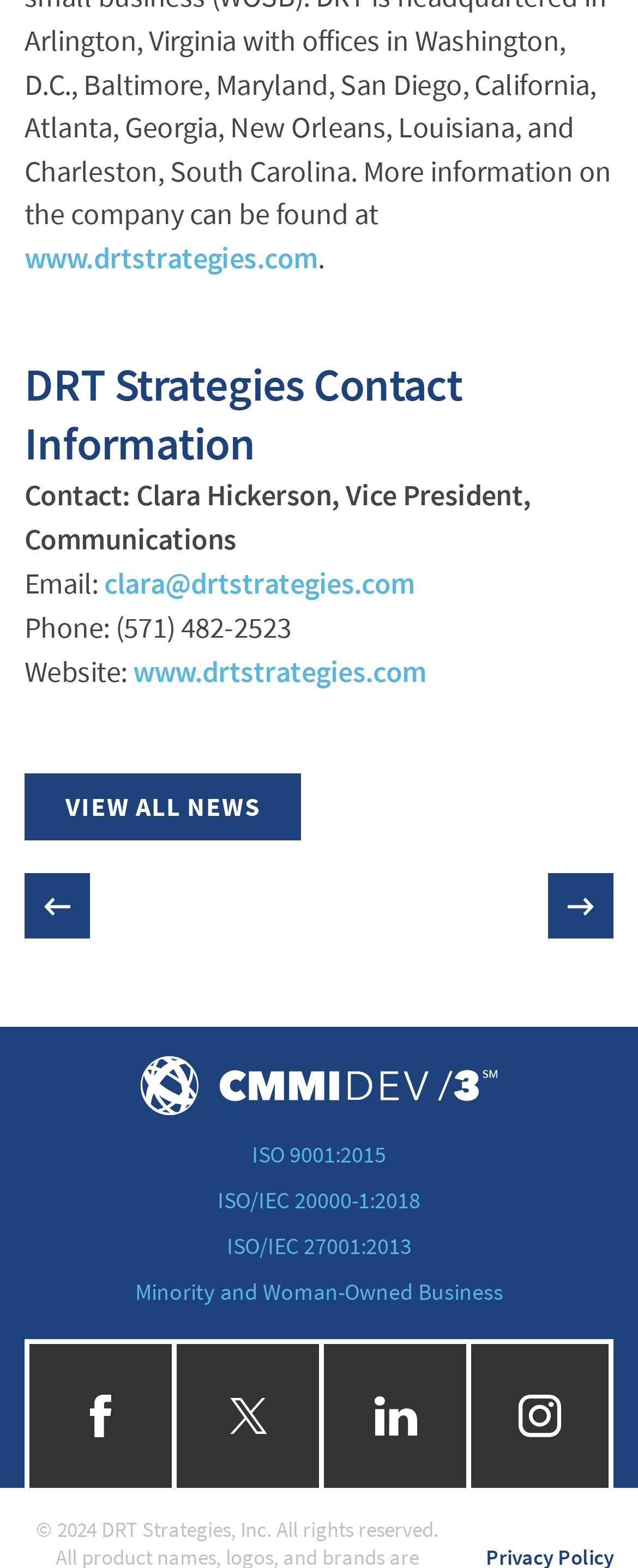Locate the bounding box coordinates of the segment that needs to be clicked to meet this instruction: "read the next article".

[0.808, 0.557, 0.962, 0.599]